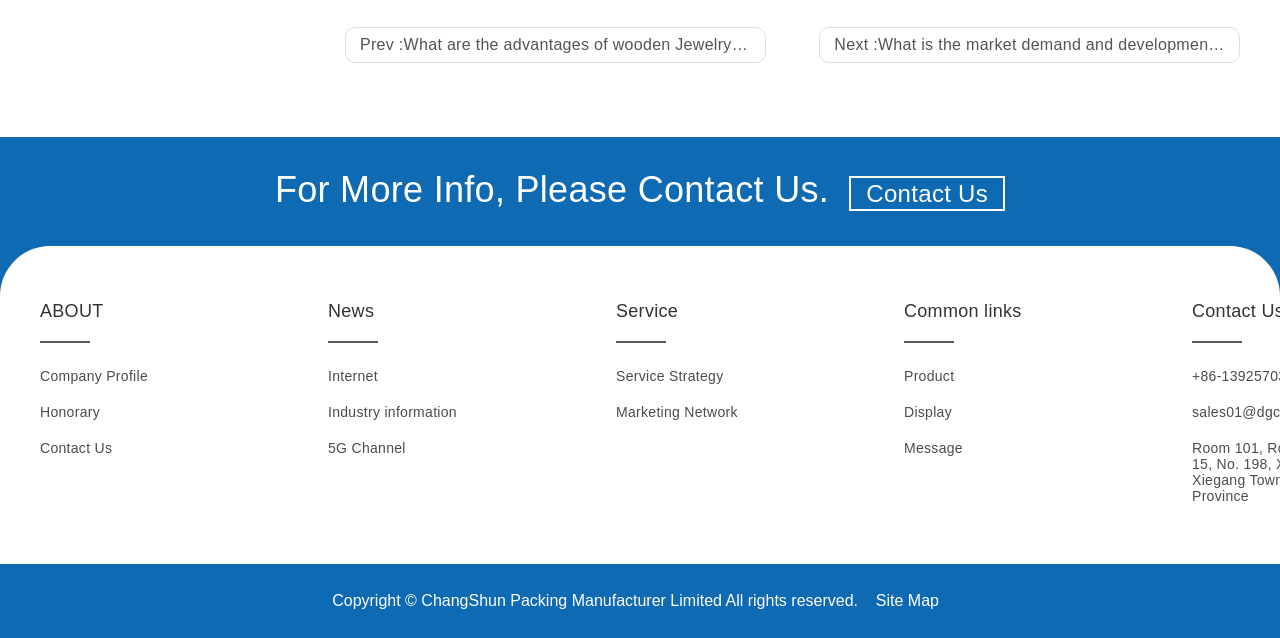What is the company's contact information?
Based on the image, answer the question with a single word or brief phrase.

Contact Us